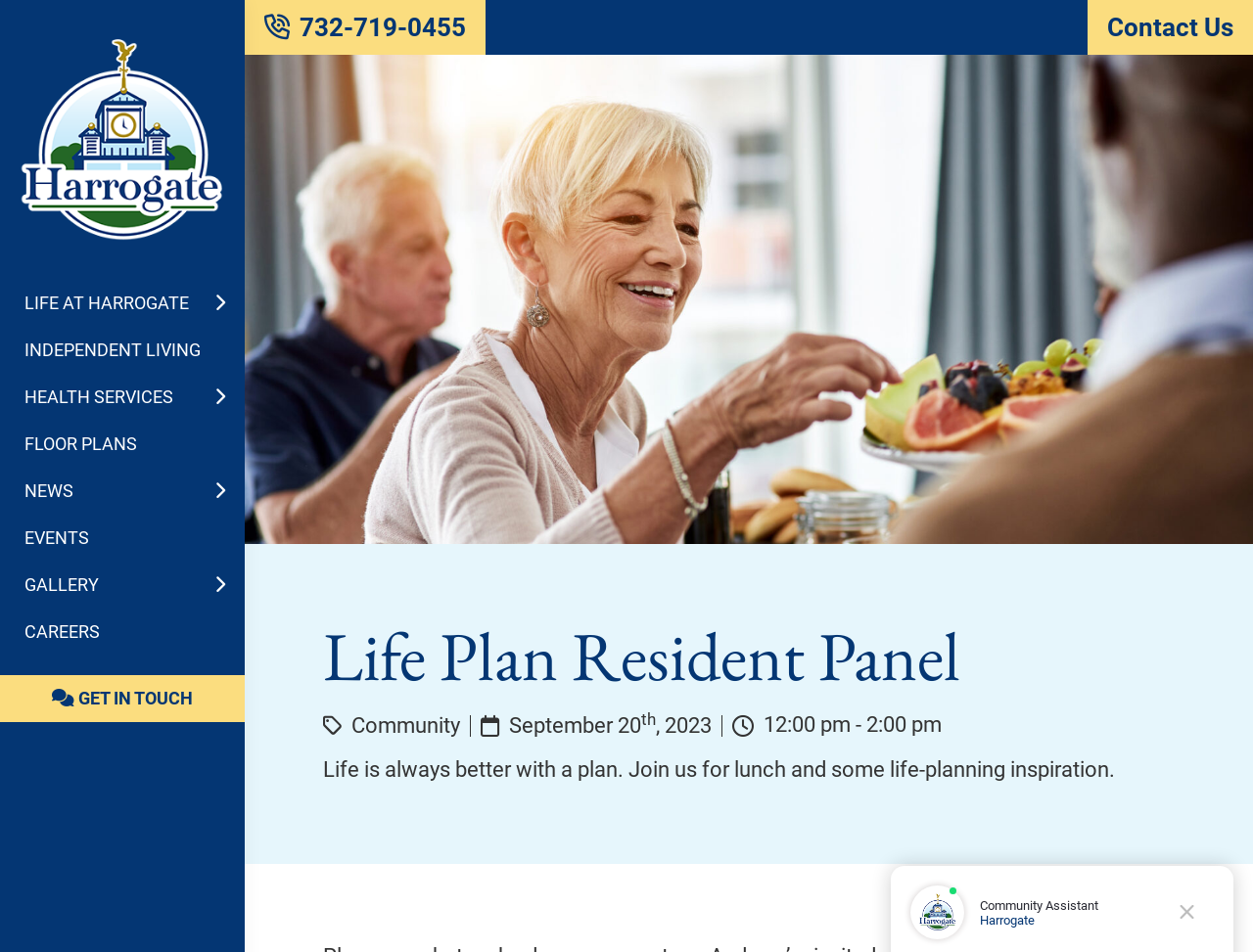What is the role of the assistant in the sidebar?
Use the image to give a comprehensive and detailed response to the question.

The role of the assistant can be found in the button 'Community Assistant' which is displayed in the sidebar.